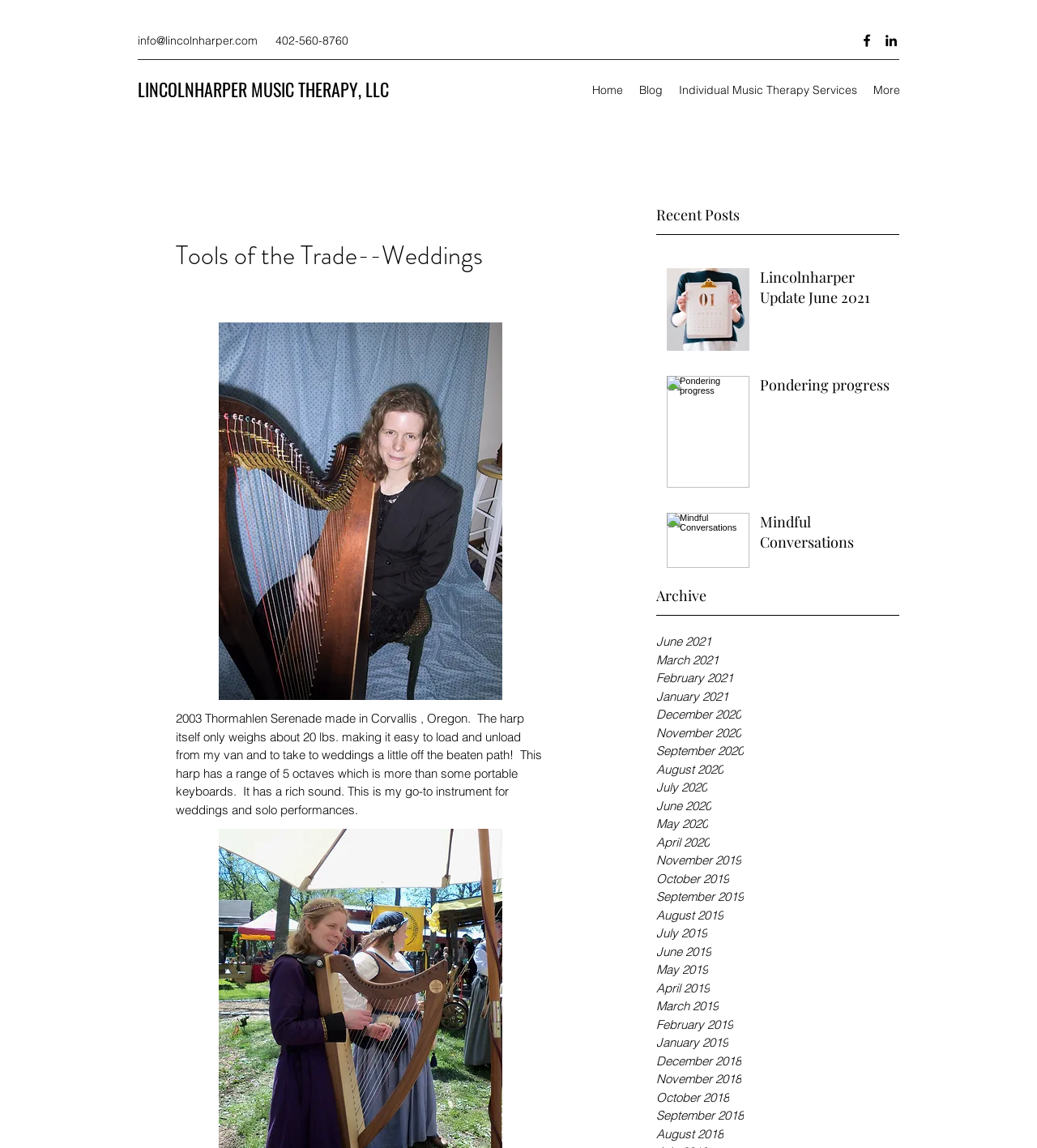How many social media links are there in the social bar?
Using the details shown in the screenshot, provide a comprehensive answer to the question.

The social bar is located at the top right corner of the webpage, and it contains two social media links, namely Facebook and LinkedIn, each with an accompanying image.